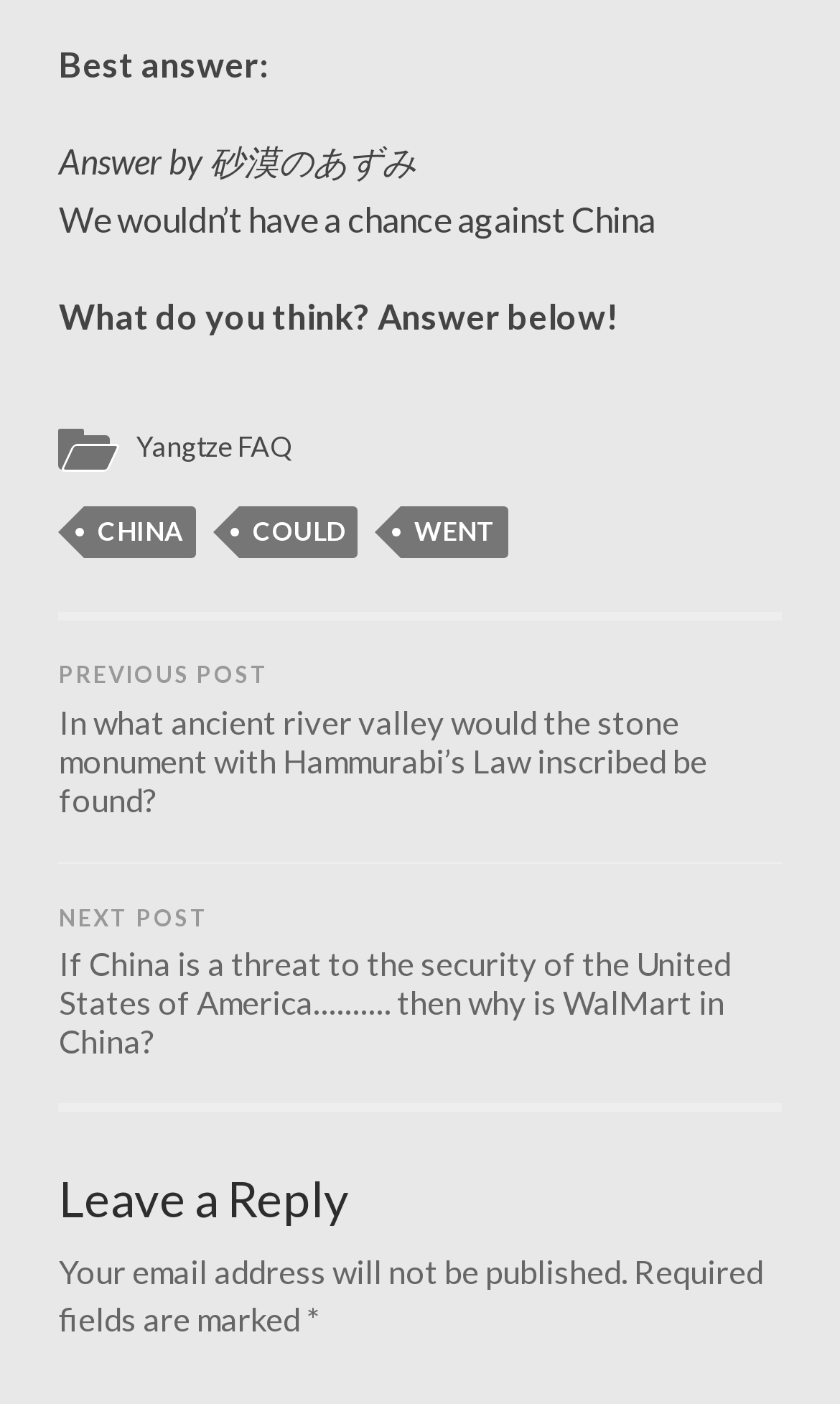Provide a brief response using a word or short phrase to this question:
Who is the author of the answer?

砂漠のあずみ